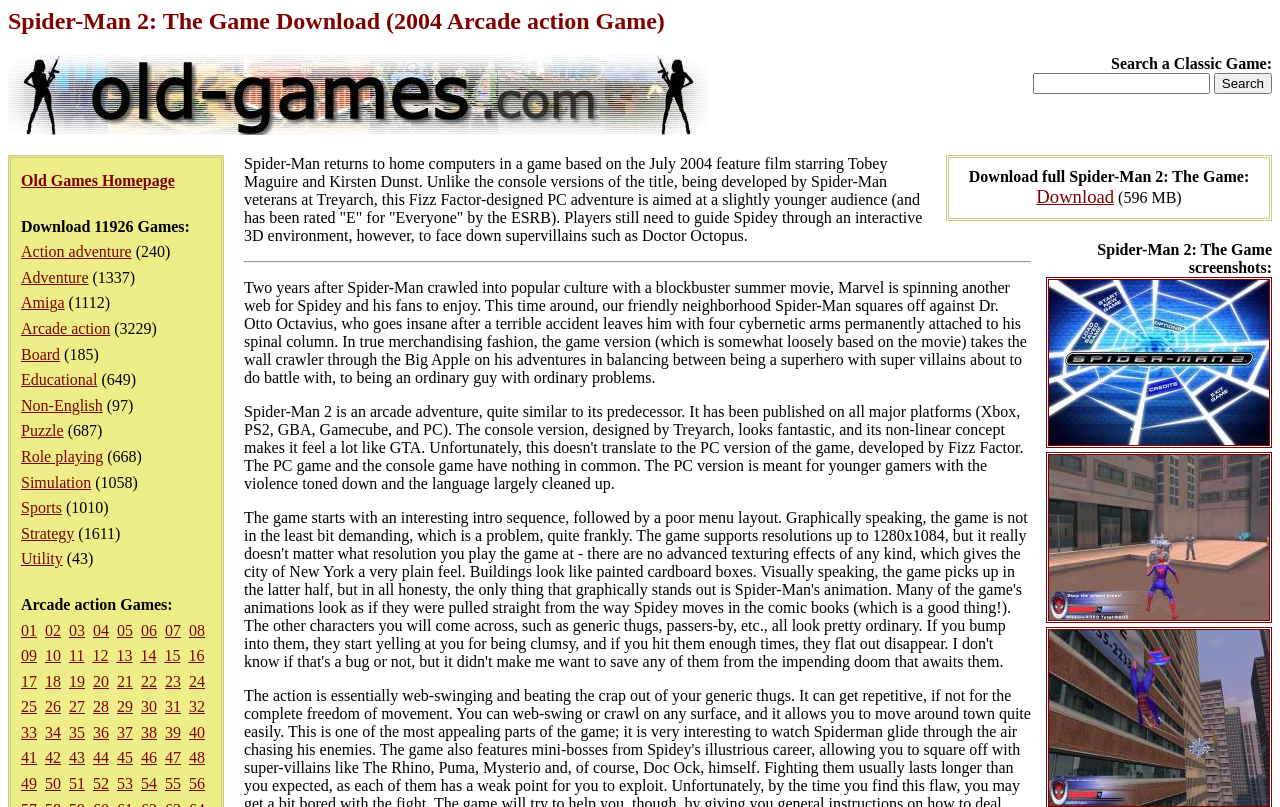Please locate the bounding box coordinates of the element that should be clicked to complete the given instruction: "Download Spider-Man 2 game".

[0.016, 0.213, 0.137, 0.234]